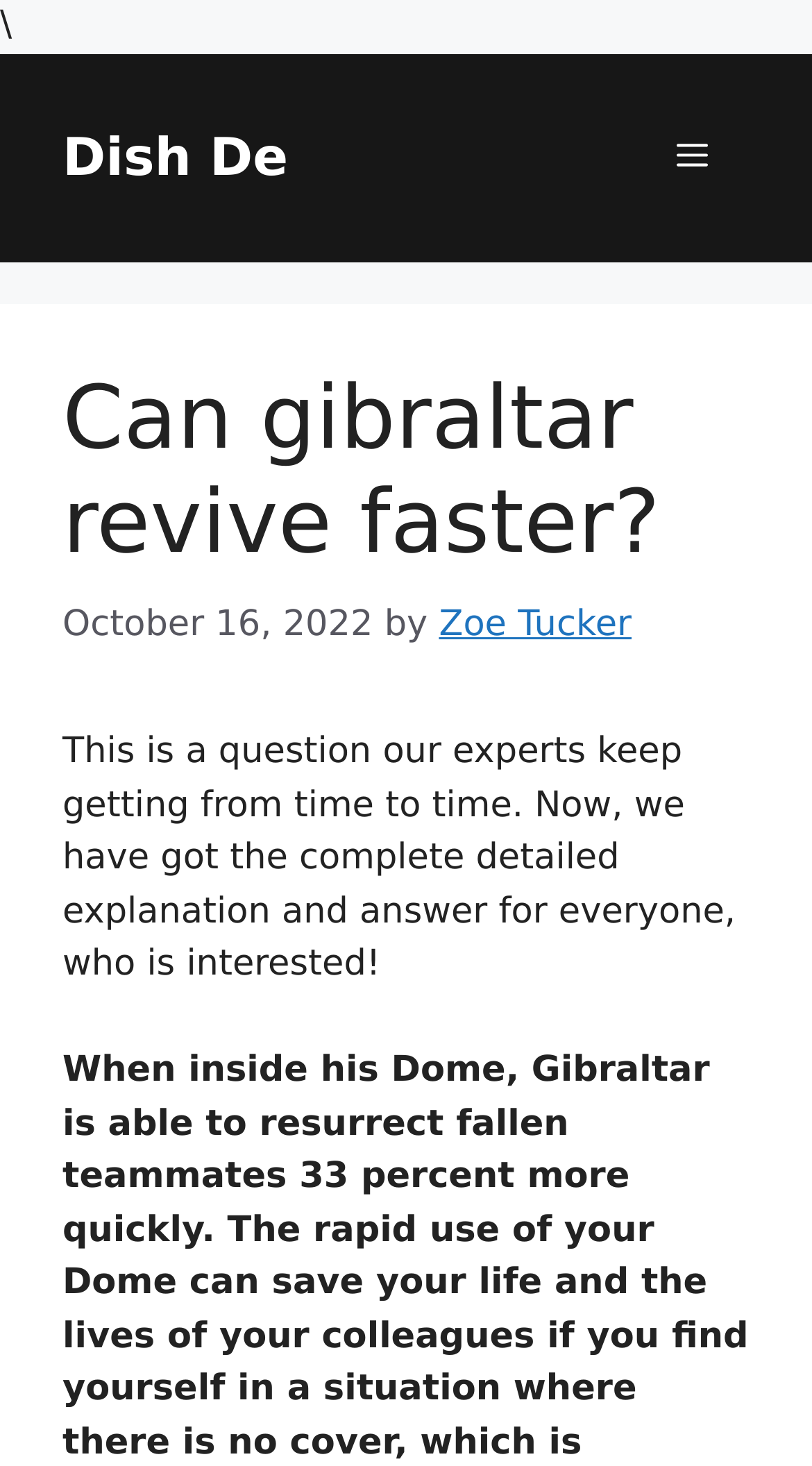What is the date of the article?
Please give a well-detailed answer to the question.

The date of the article can be found in the time element, which is a child of the HeaderAsNonLandmark element. The StaticText element within the time element contains the date 'October 16, 2022'.